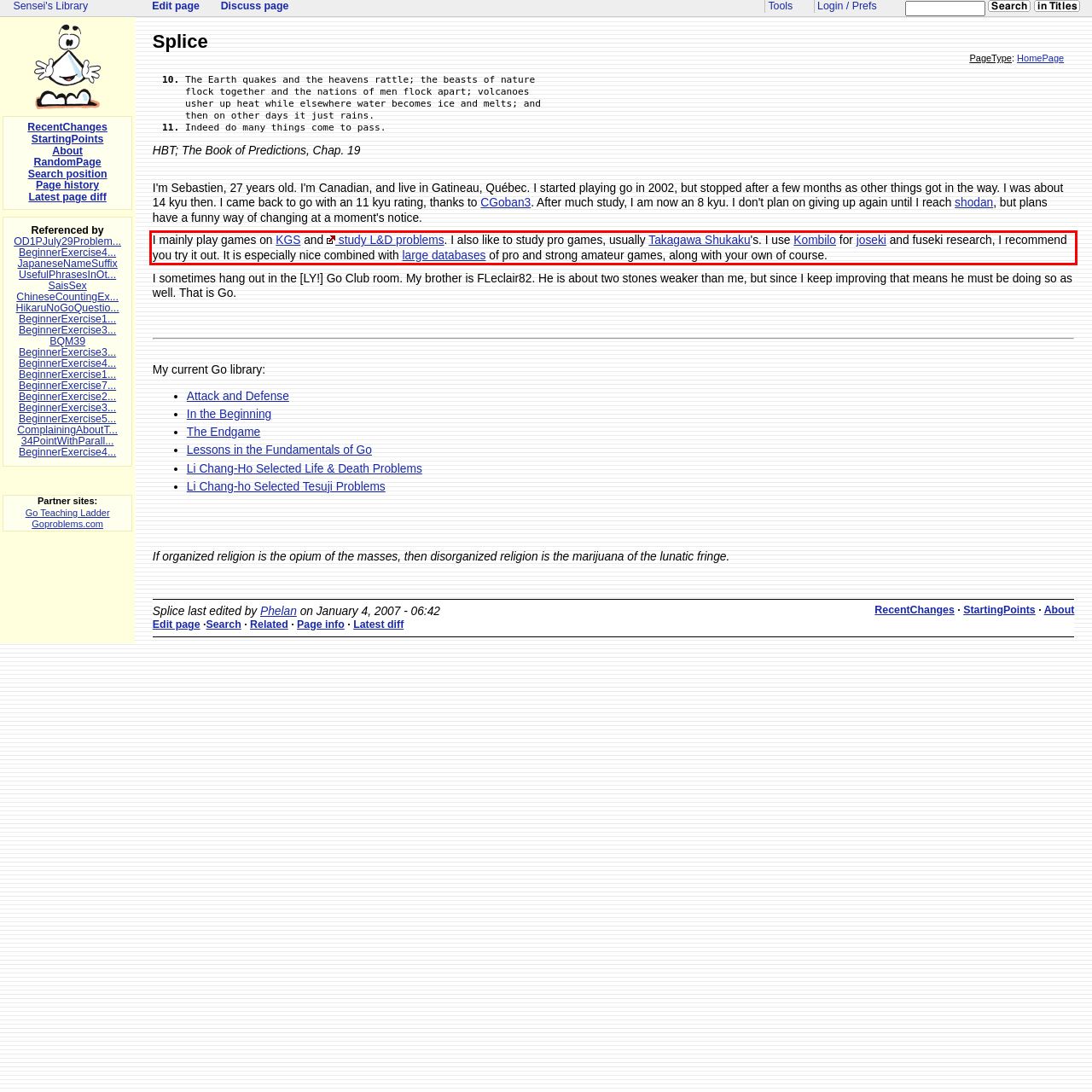You are looking at a screenshot of a webpage with a red rectangle bounding box. Use OCR to identify and extract the text content found inside this red bounding box.

I mainly play games on KGS and study L&D problems. I also like to study pro games, usually Takagawa Shukaku's. I use Kombilo for joseki and fuseki research, I recommend you try it out. It is especially nice combined with large databases of pro and strong amateur games, along with your own of course.